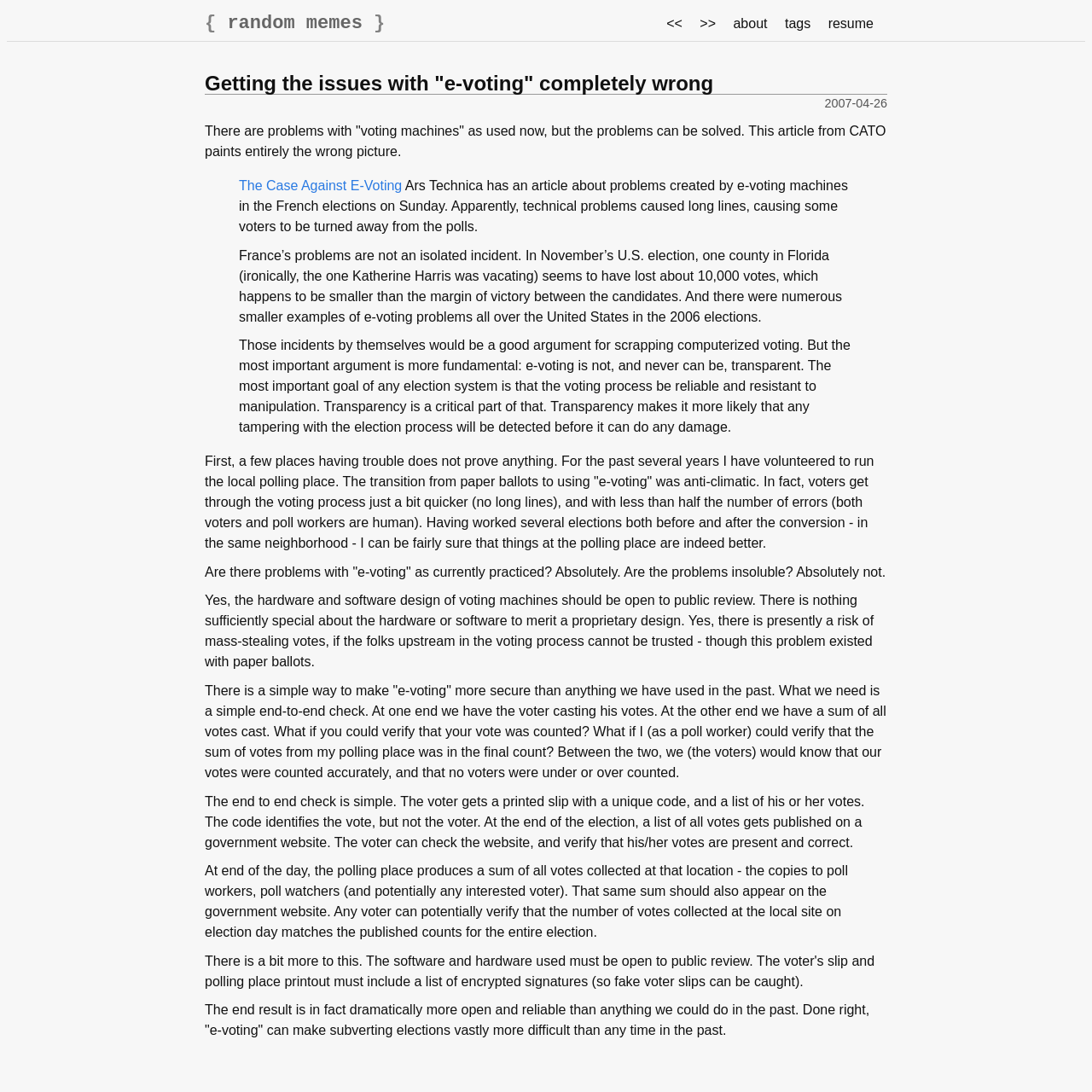Locate the bounding box of the UI element with the following description: "random memes".

[0.208, 0.012, 0.332, 0.031]